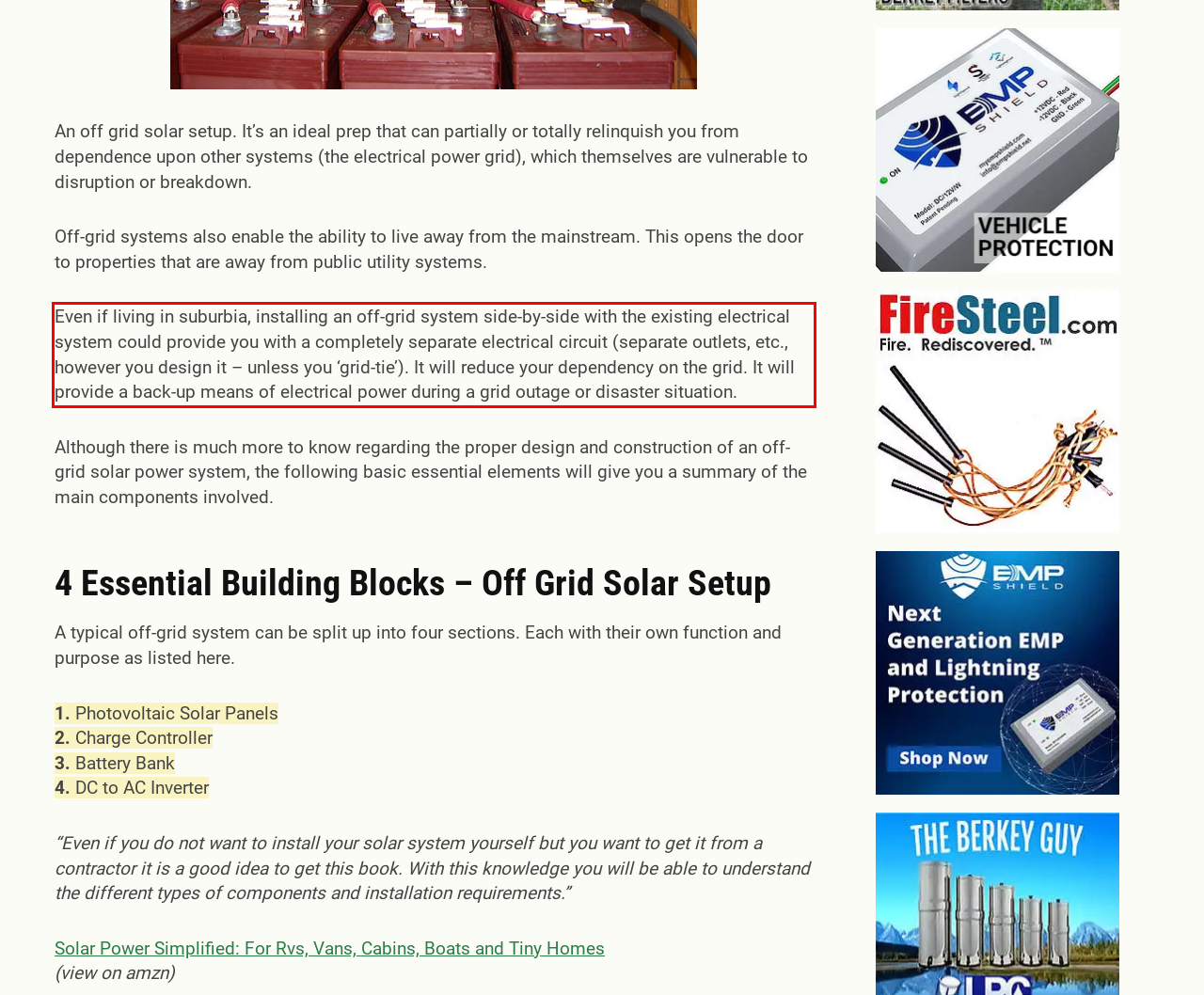Given a screenshot of a webpage with a red bounding box, extract the text content from the UI element inside the red bounding box.

Even if living in suburbia, installing an off-grid system side-by-side with the existing electrical system could provide you with a completely separate electrical circuit (separate outlets, etc., however you design it – unless you ‘grid-tie’). It will reduce your dependency on the grid. It will provide a back-up means of electrical power during a grid outage or disaster situation.